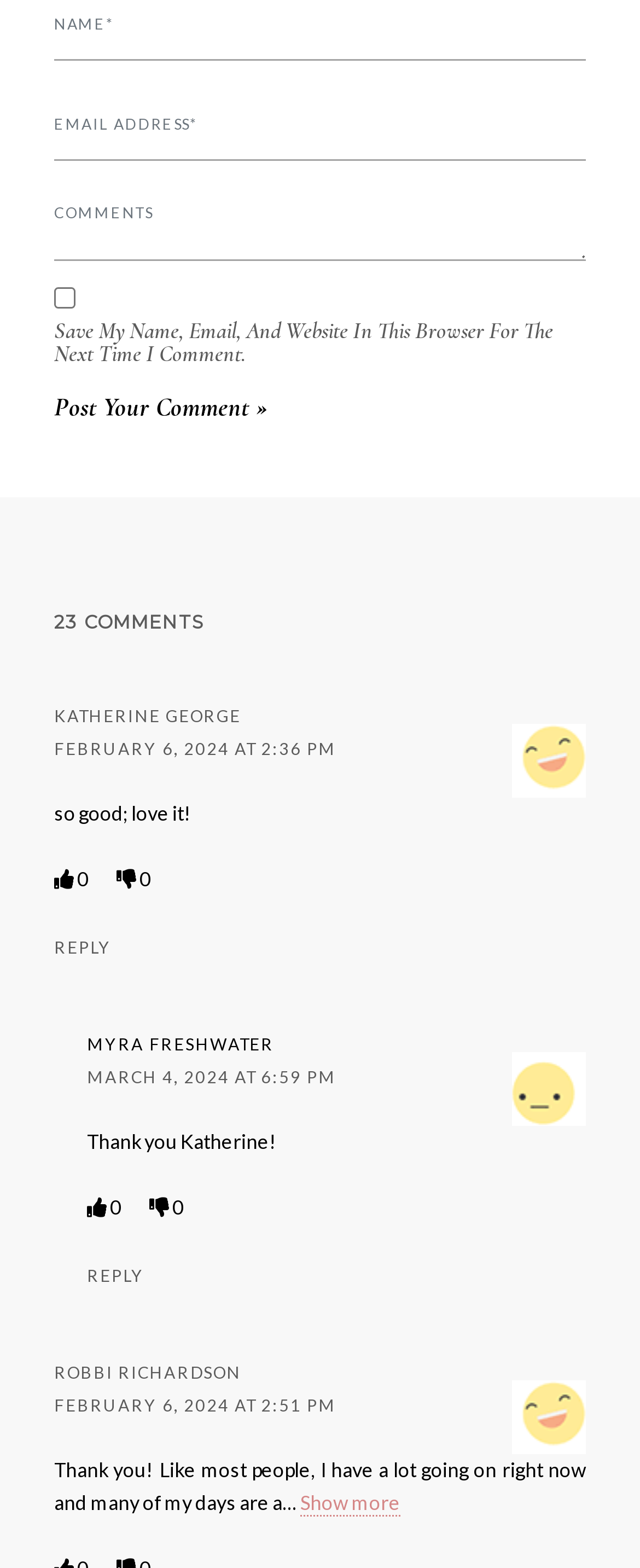Predict the bounding box coordinates for the UI element described as: "name="submit" value="Post your comment »"". The coordinates should be four float numbers between 0 and 1, presented as [left, top, right, bottom].

[0.085, 0.234, 0.418, 0.286]